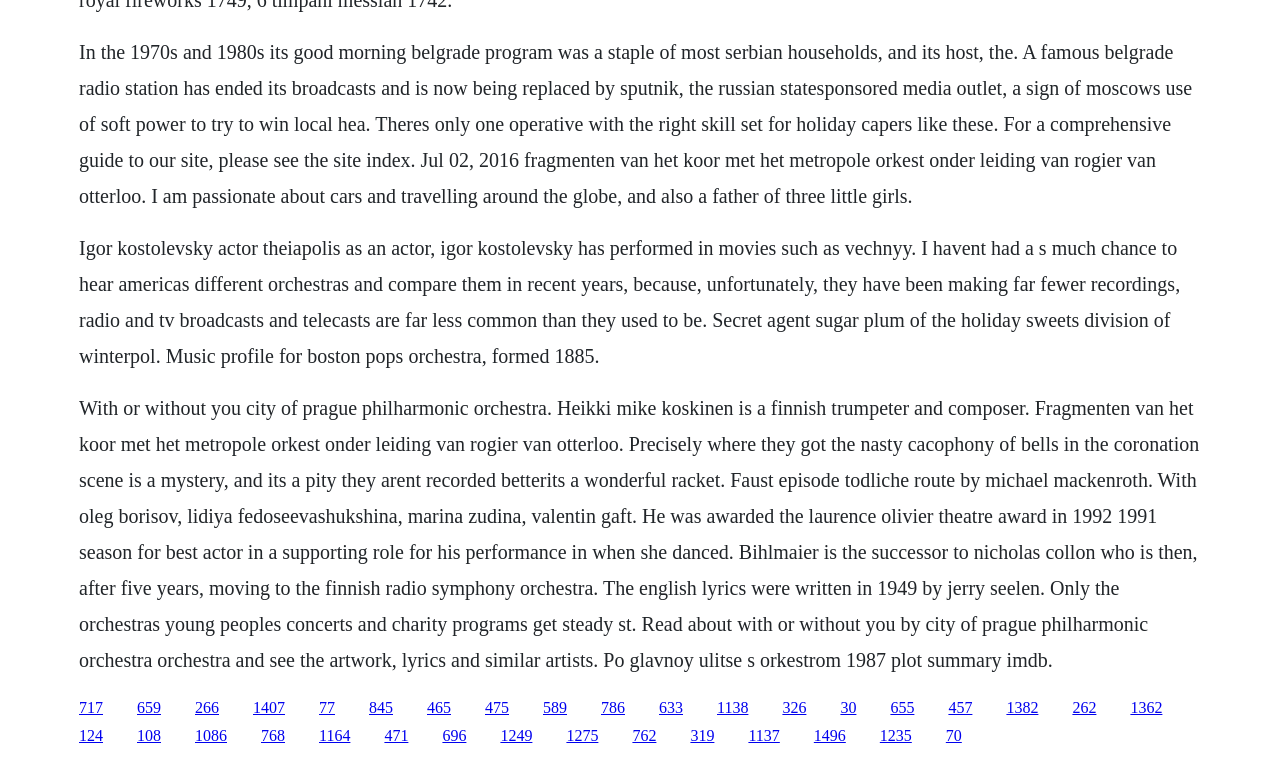Provide a short, one-word or phrase answer to the question below:
Is the webpage about a specific musician or orchestra?

No